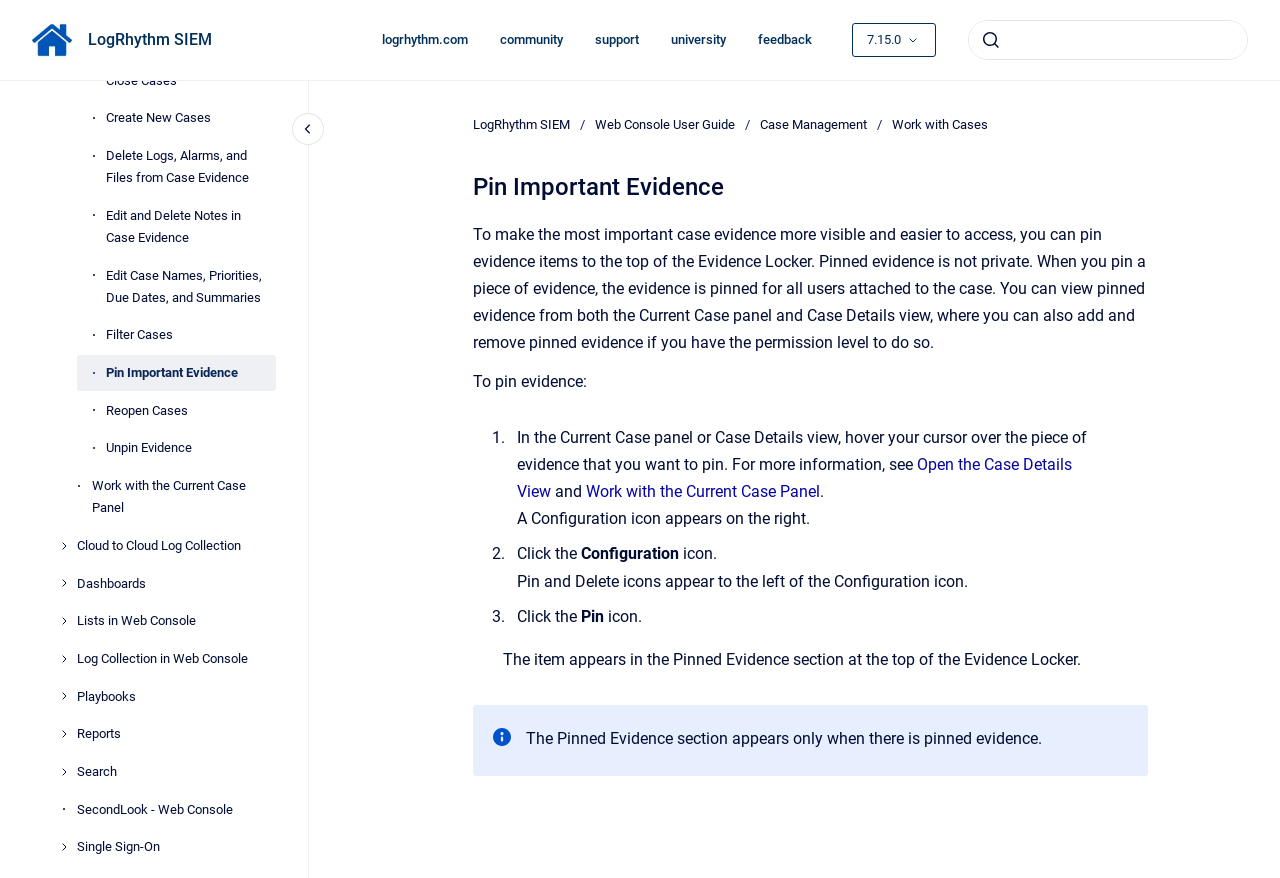How do you pin evidence?
Can you provide an in-depth and detailed response to the question?

To pin evidence, you need to hover your cursor over the piece of evidence, click the Configuration icon, and then click the Pin icon that appears to the left of the Configuration icon.